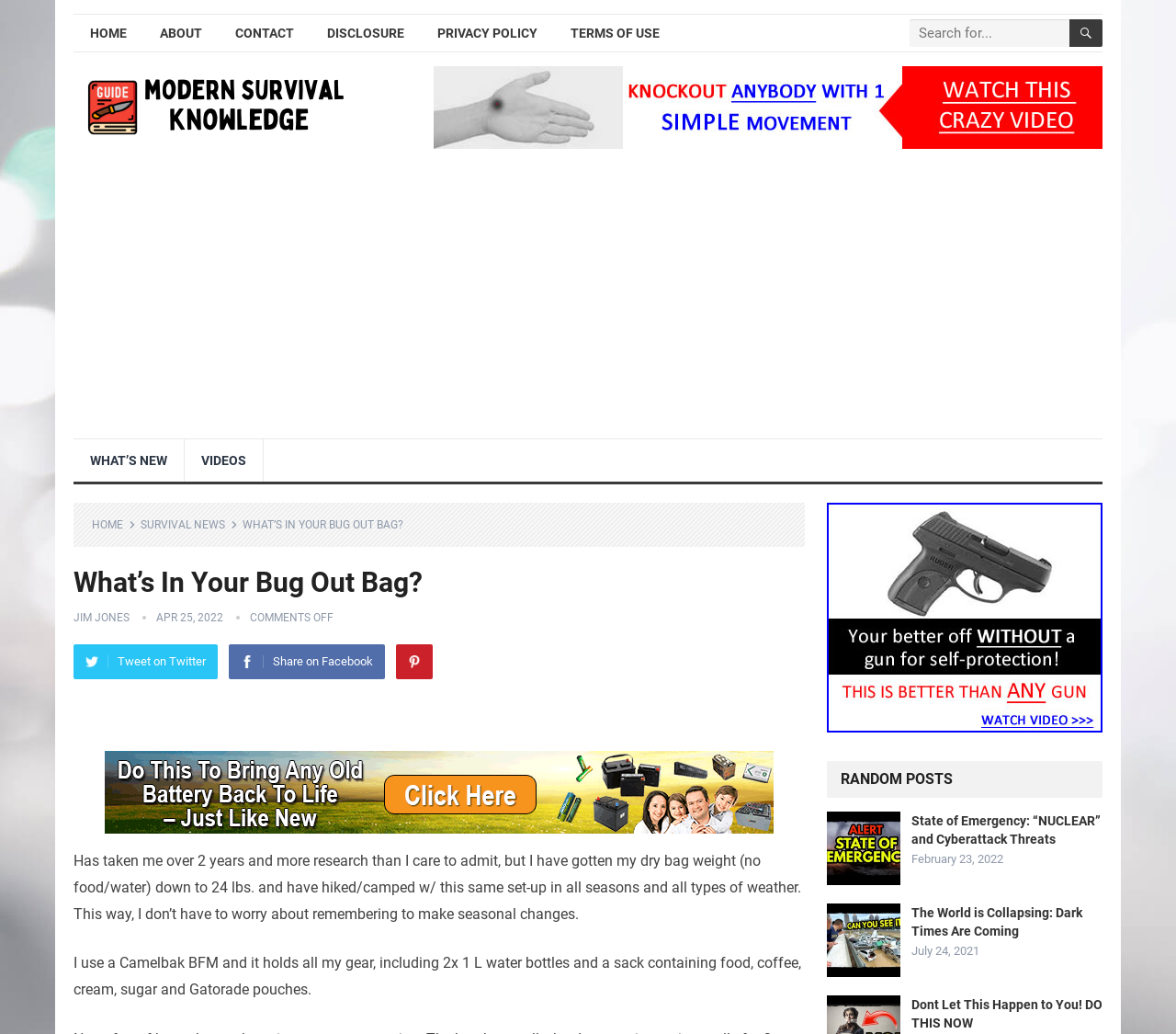How many links are in the top navigation bar?
Look at the image and answer the question with a single word or phrase.

6